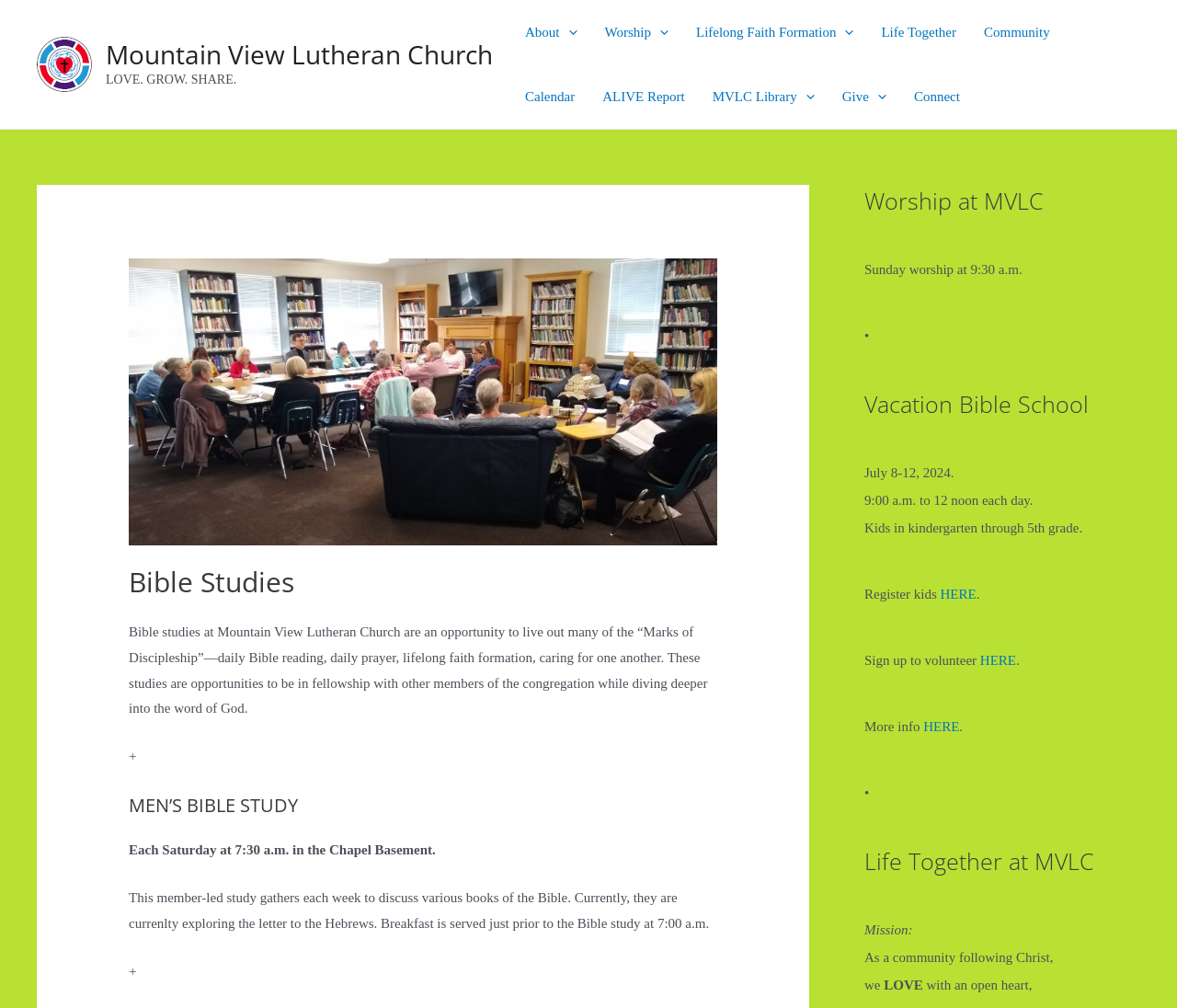Based on the element description: "HERE", identify the bounding box coordinates for this UI element. The coordinates must be four float numbers between 0 and 1, listed as [left, top, right, bottom].

[0.799, 0.582, 0.829, 0.597]